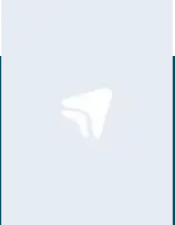What is the time period for the market's growth?
Refer to the screenshot and answer in one word or phrase.

2021 to 2025